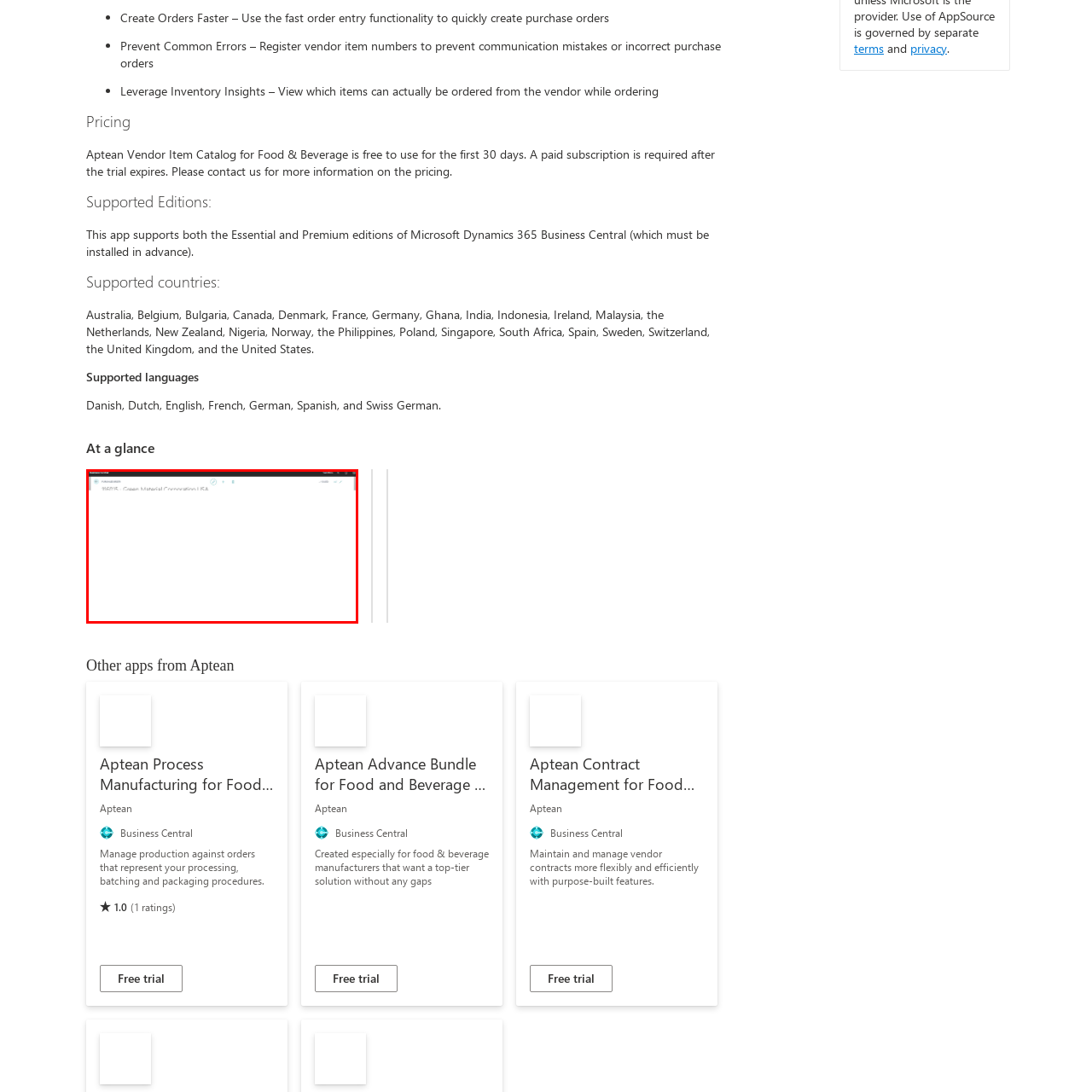Please examine the image within the red bounding box and provide an answer to the following question using a single word or phrase:
What sector is the product primarily used in?

Food and Beverage